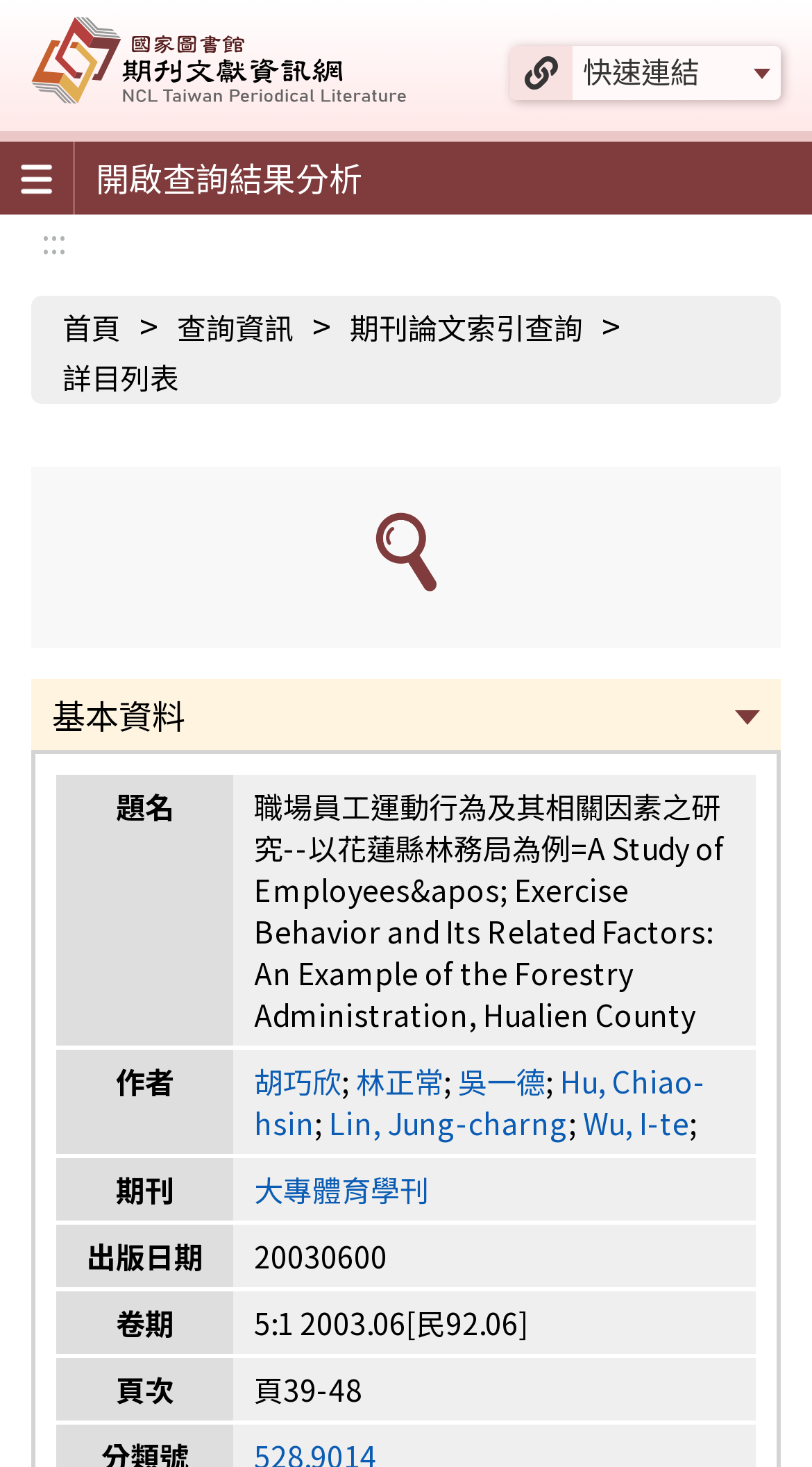Could you indicate the bounding box coordinates of the region to click in order to complete this instruction: "Click the '延伸查詢' button".

[0.462, 0.347, 0.538, 0.413]